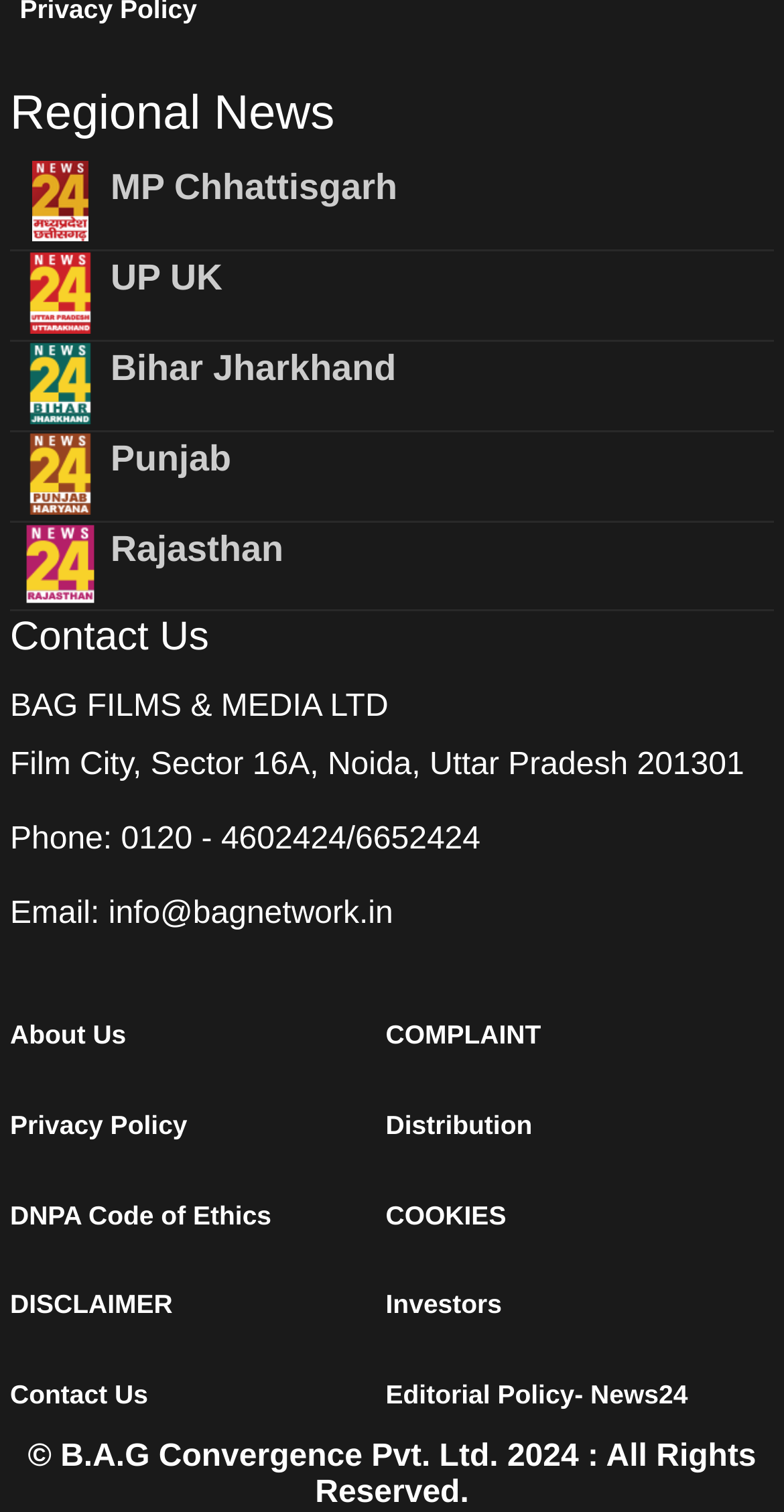Determine the bounding box coordinates for the element that should be clicked to follow this instruction: "Call 0120 - 4602424/6652424". The coordinates should be given as four float numbers between 0 and 1, in the format [left, top, right, bottom].

[0.154, 0.544, 0.613, 0.567]